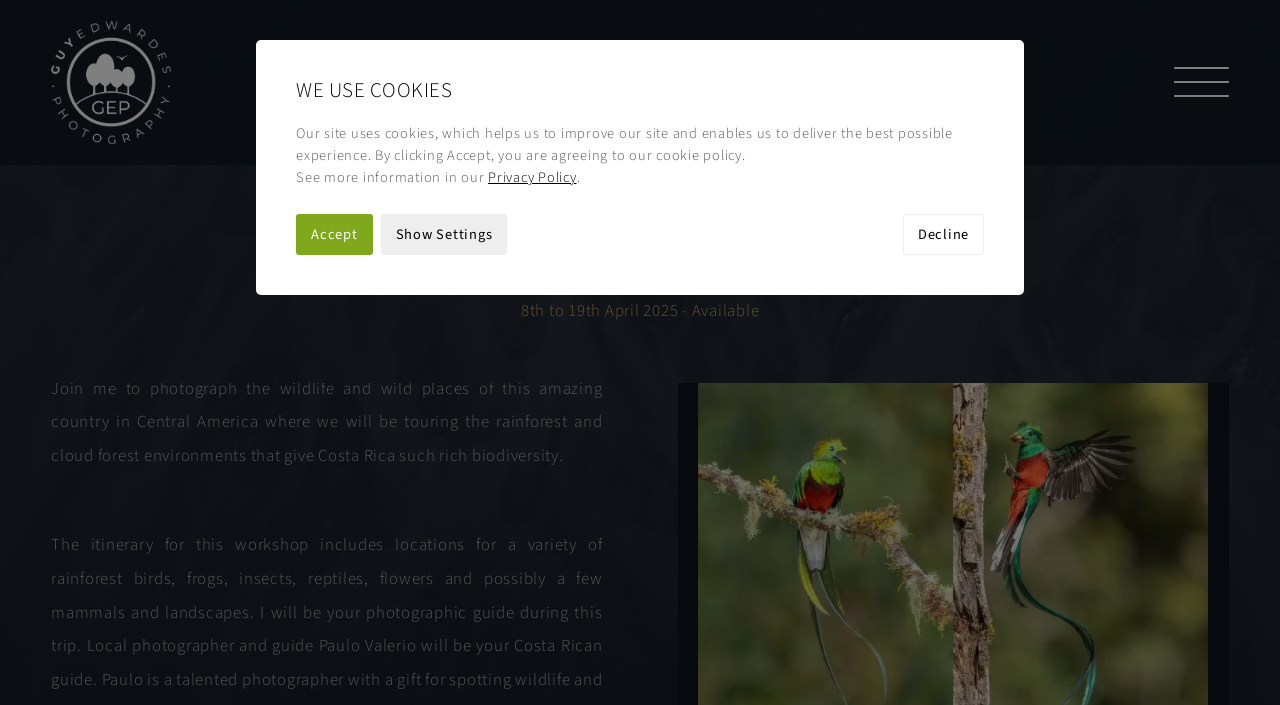What type of environments will be toured during the workshop?
Look at the screenshot and respond with one word or a short phrase.

rainforest and cloud forest